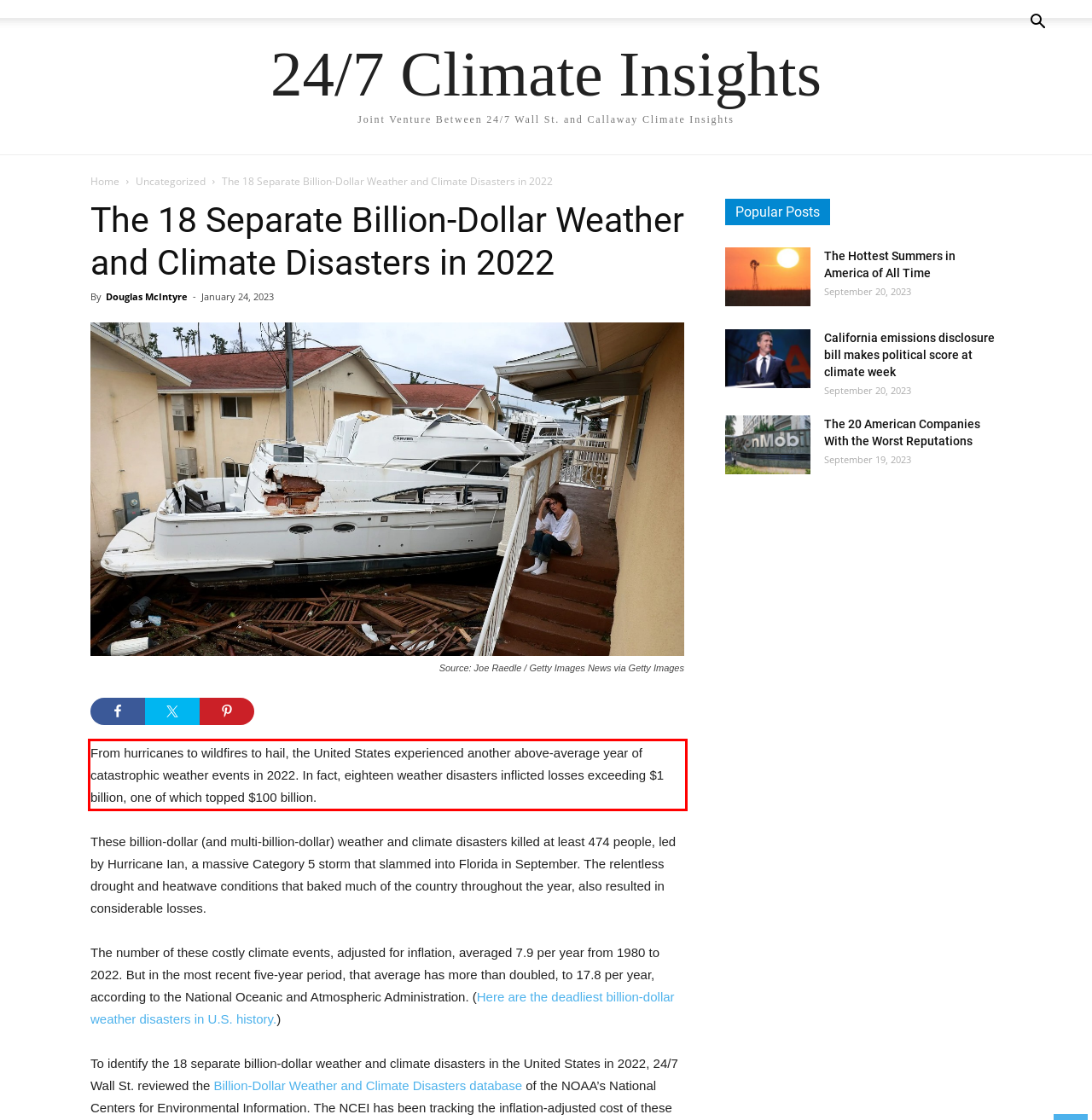In the screenshot of the webpage, find the red bounding box and perform OCR to obtain the text content restricted within this red bounding box.

From hurricanes to wildfires to hail, the United States experienced another above-average year of catastrophic weather events in 2022. In fact, eighteen weather disasters inflicted losses exceeding $1 billion, one of which topped $100 billion.